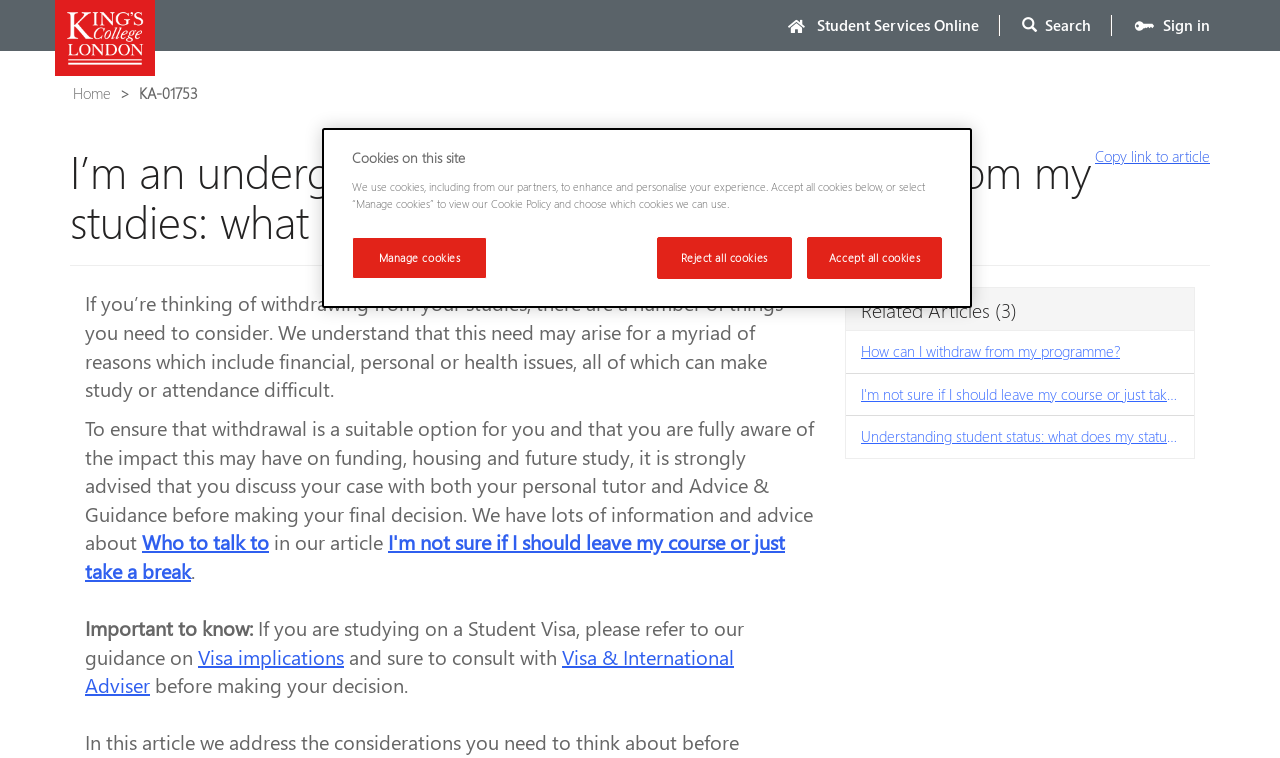Identify and extract the heading text of the webpage.

I’m an undergraduate thinking of withdrawing from my studies: what do I need to consider?